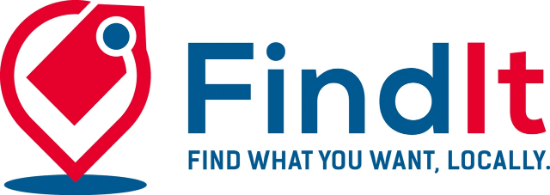Offer a detailed explanation of the image.

The image features the logo of "FindIt," a platform designed to help customers locate products offered by local retailers. The logo prominently displays the name "FindIt" in bold blue letters, accompanied by a vibrant red and blue graphic that resembles a location pin with a price tag. Below the logo, the tagline "FIND WHAT YOU WANT, LOCALLY." underscores the platform's mission to facilitate local shopping. This visually engaging design emphasizes the connection between consumers and nearby businesses, reflecting FindIt’s goal to drive traffic to local shops and support independent retailers.